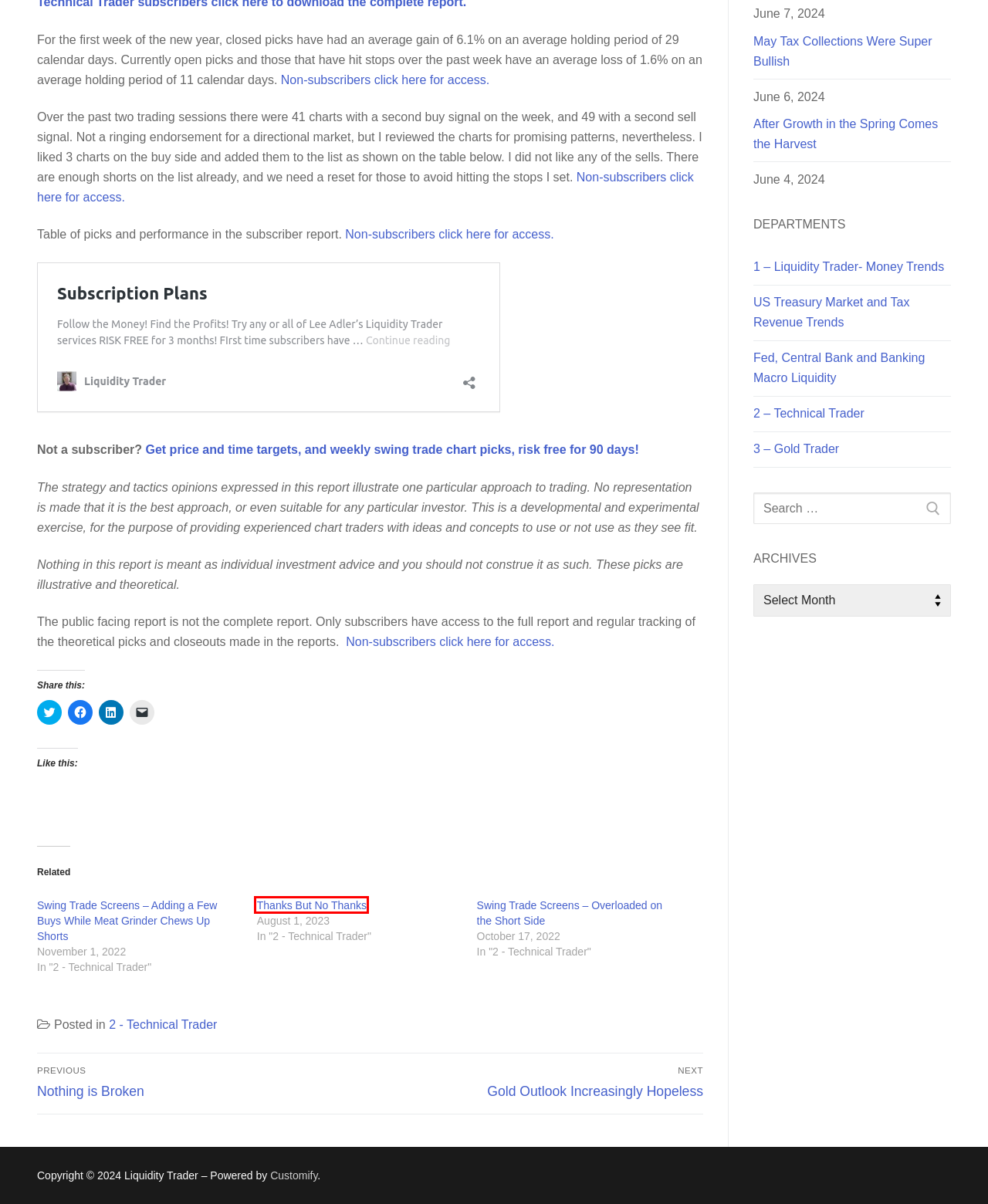You’re provided with a screenshot of a webpage that has a red bounding box around an element. Choose the best matching webpage description for the new page after clicking the element in the red box. The options are:
A. Thanks But No Thanks – Liquidity Trader
B. After Growth in the Spring Comes the Harvest – Liquidity Trader
C. 1 – Liquidity Trader- Money Trends – Liquidity Trader
D. Swing Trade Screens – Adding a Few Buys While Meat Grinder Chews Up Shorts – Liquidity Trader
E. Swing Trade Screens –  Overloaded on the Short Side – Liquidity Trader
F. Nothing is Broken – Liquidity Trader
G. May Tax Collections Were Super Bullish – Liquidity Trader
H. Gold Outlook Increasingly Hopeless – Liquidity Trader

A